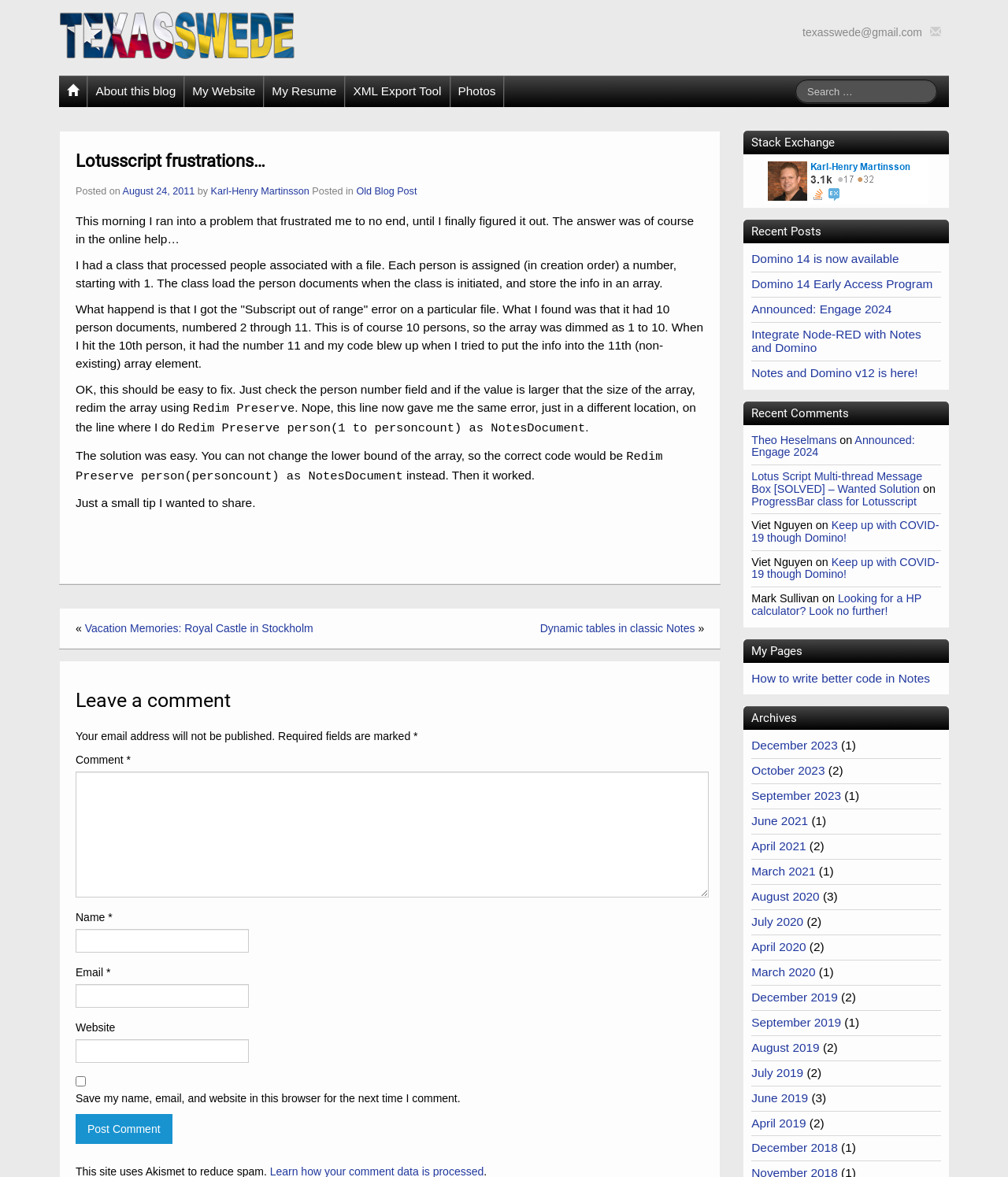What is the name of the website?
Provide an in-depth answer to the question, covering all aspects.

The name of the website can be found by looking at the top-left corner of the webpage, which displays the website's name as 'TexasSwede'.